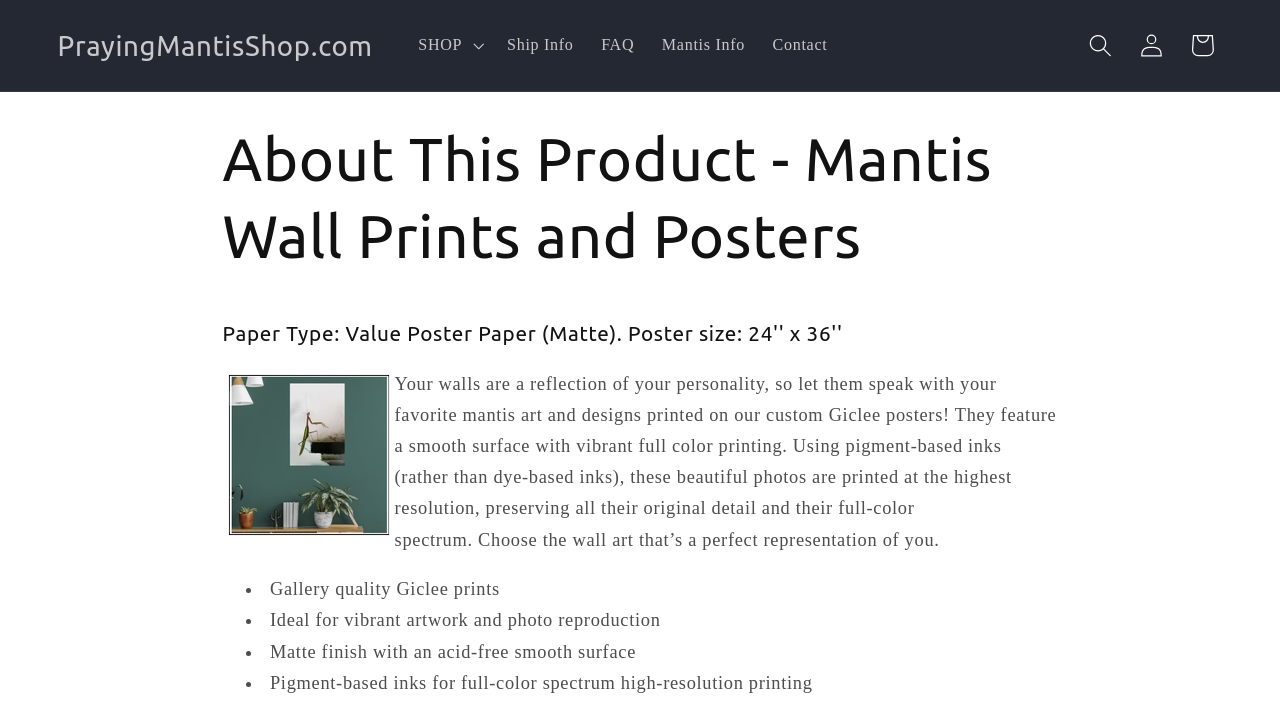What is the title or heading displayed on the webpage?

About This Product - Mantis Wall Prints and Posters